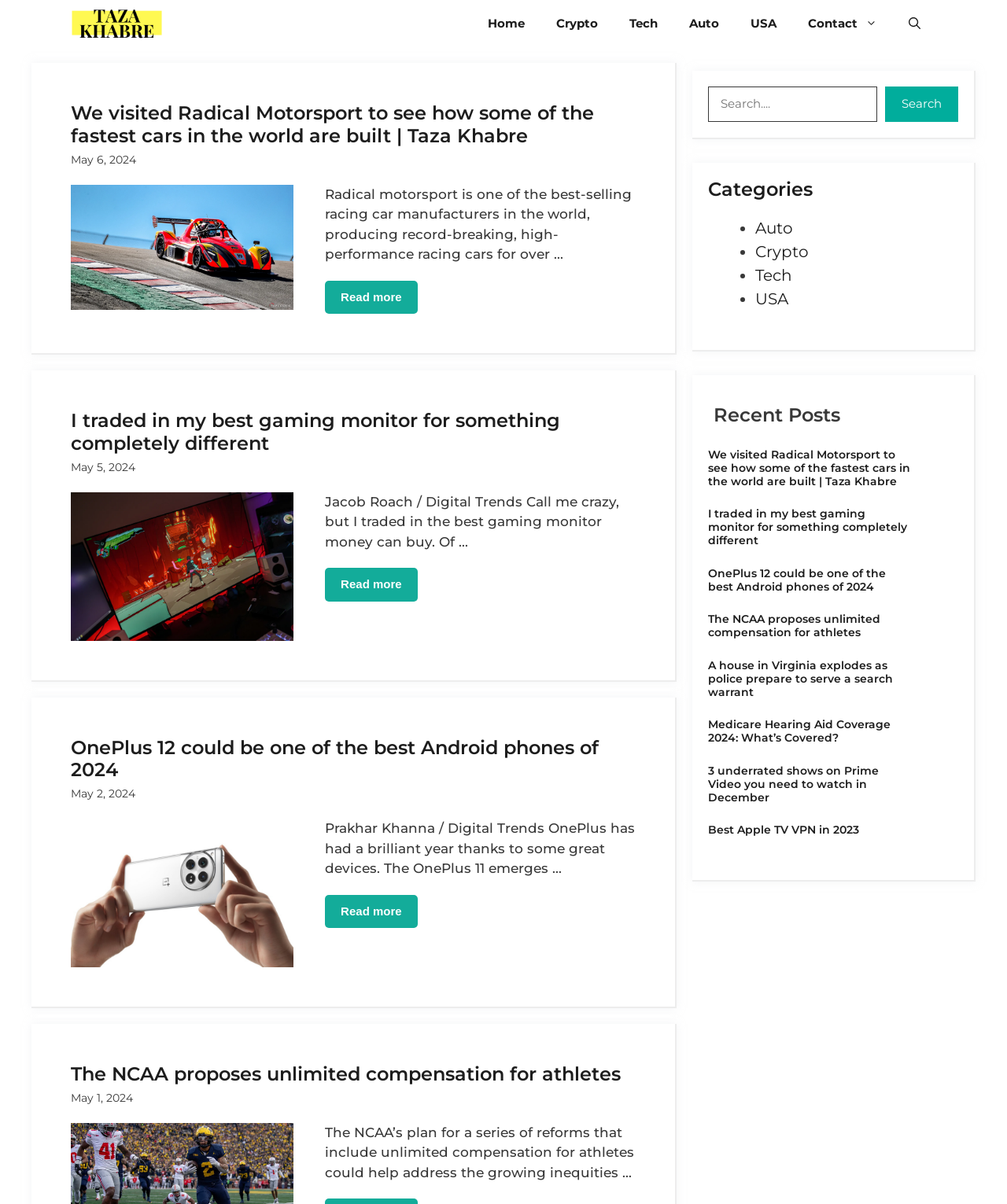Pinpoint the bounding box coordinates of the area that should be clicked to complete the following instruction: "Open the 'OnePlus 12 could be one of the best Android phones of 2024' article". The coordinates must be given as four float numbers between 0 and 1, i.e., [left, top, right, bottom].

[0.703, 0.47, 0.88, 0.493]